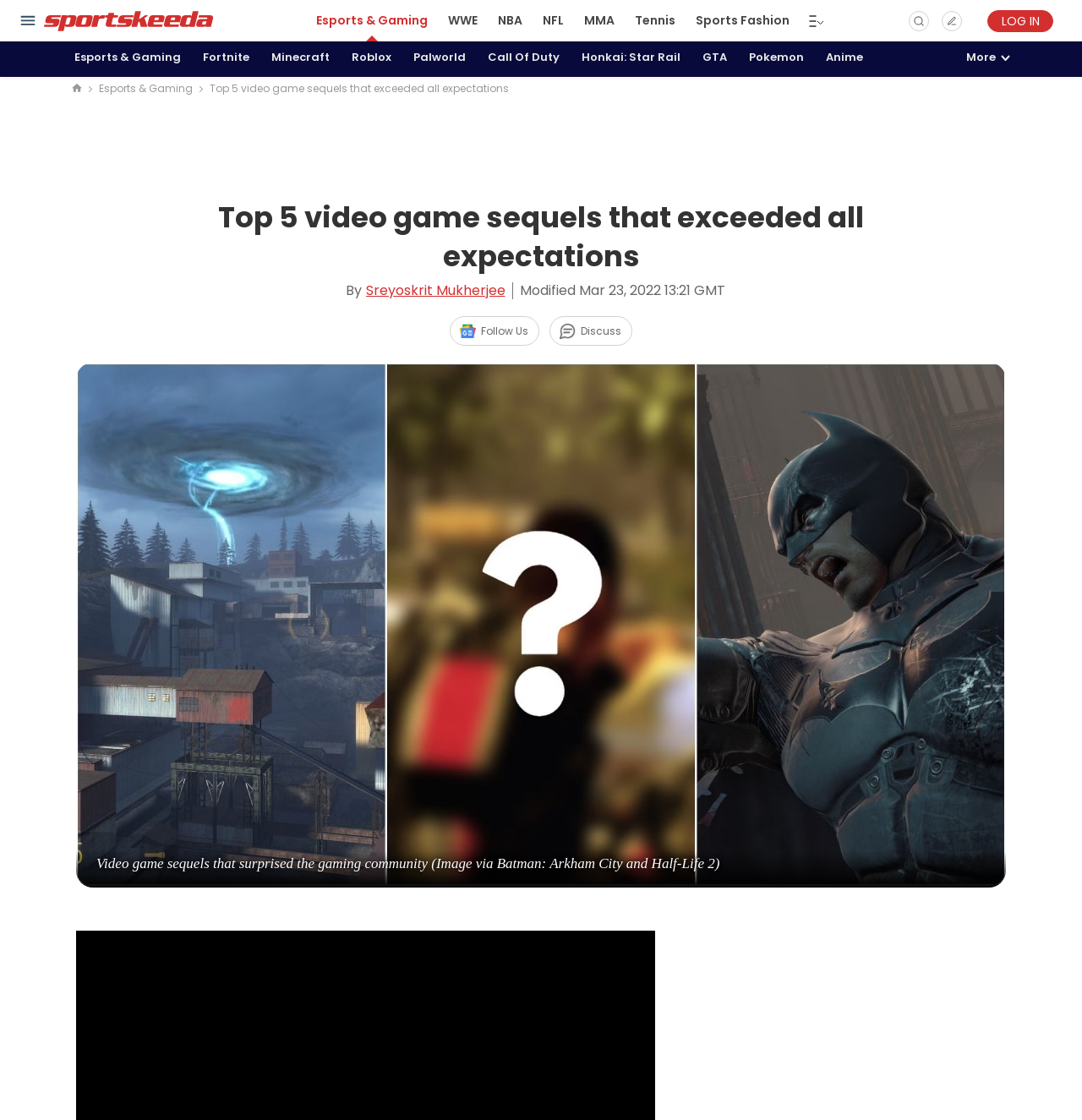Please specify the bounding box coordinates for the clickable region that will help you carry out the instruction: "Click on the Sportskeeda logo".

[0.041, 0.009, 0.197, 0.028]